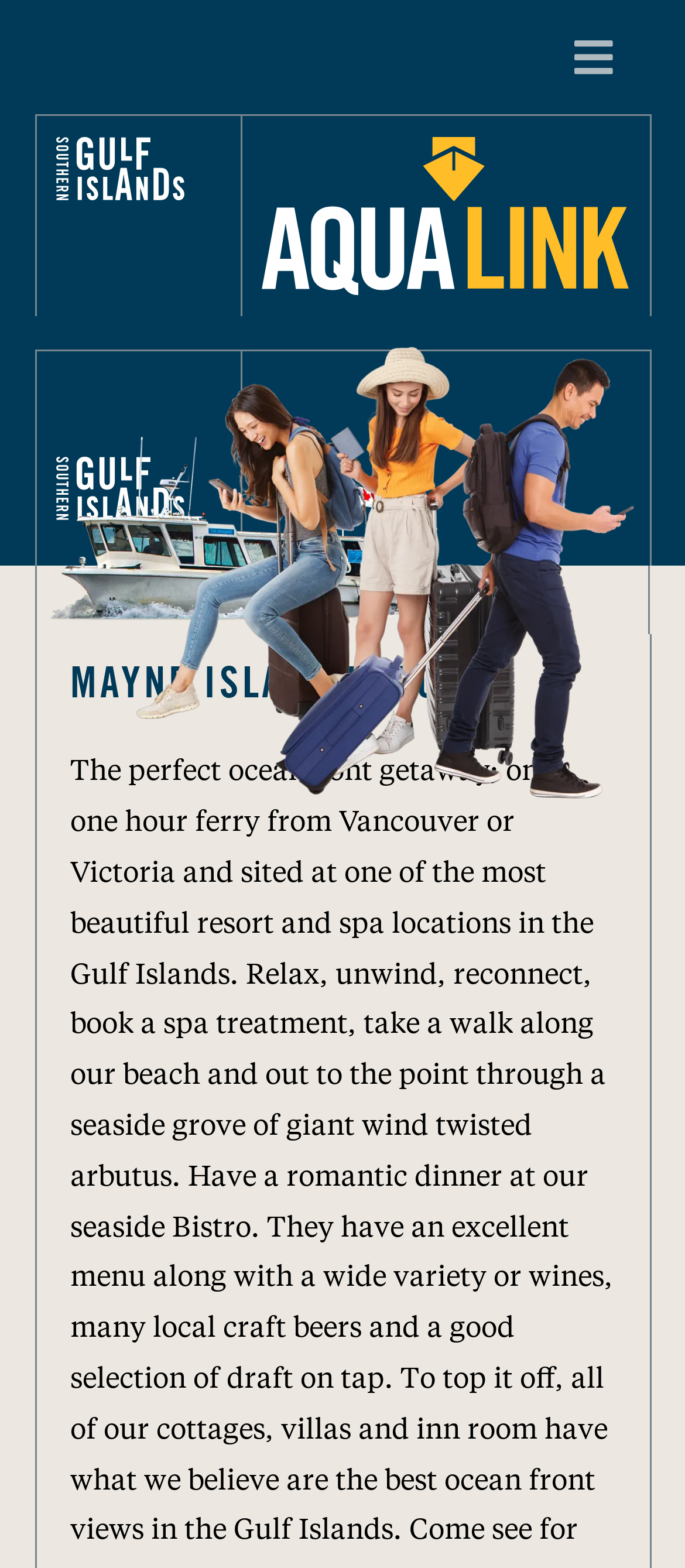For the given element description Toggle Navigation, determine the bounding box coordinates of the UI element. The coordinates should follow the format (top-left x, top-left y, bottom-right x, bottom-right y) and be within the range of 0 to 1.

[0.783, 0.0, 0.95, 0.073]